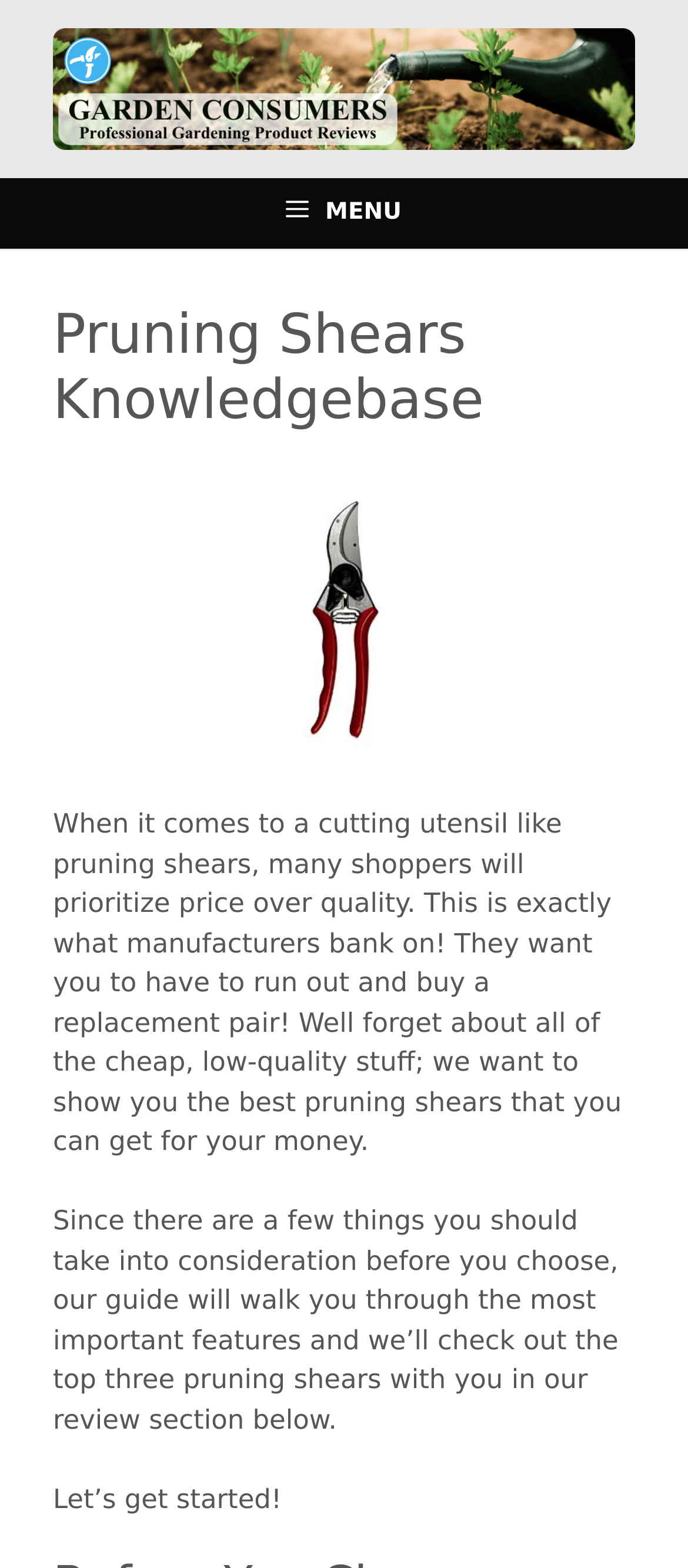What is the main topic of this webpage?
Using the image, give a concise answer in the form of a single word or short phrase.

Pruning Shears